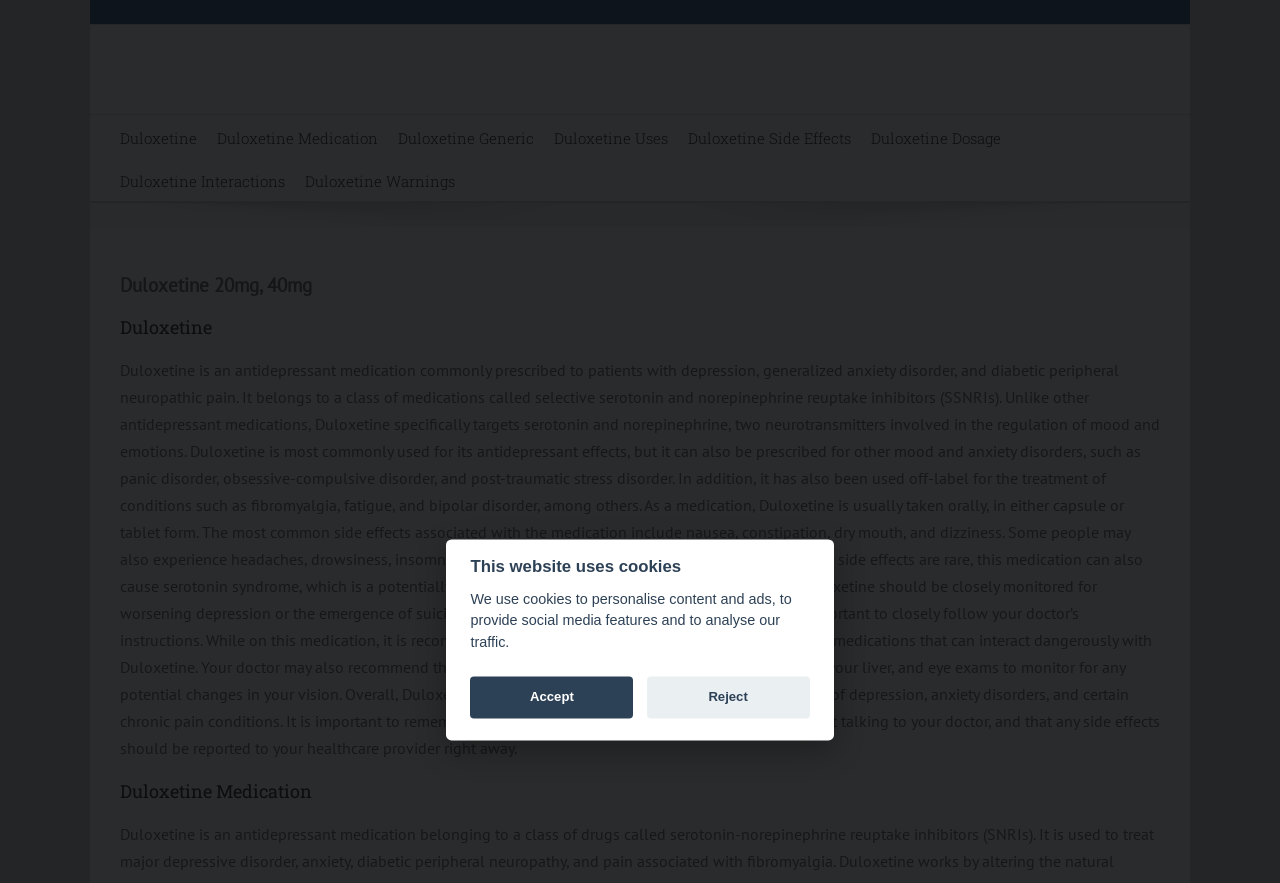Extract the main title from the webpage and generate its text.

Duloxetine 20mg, 40mg